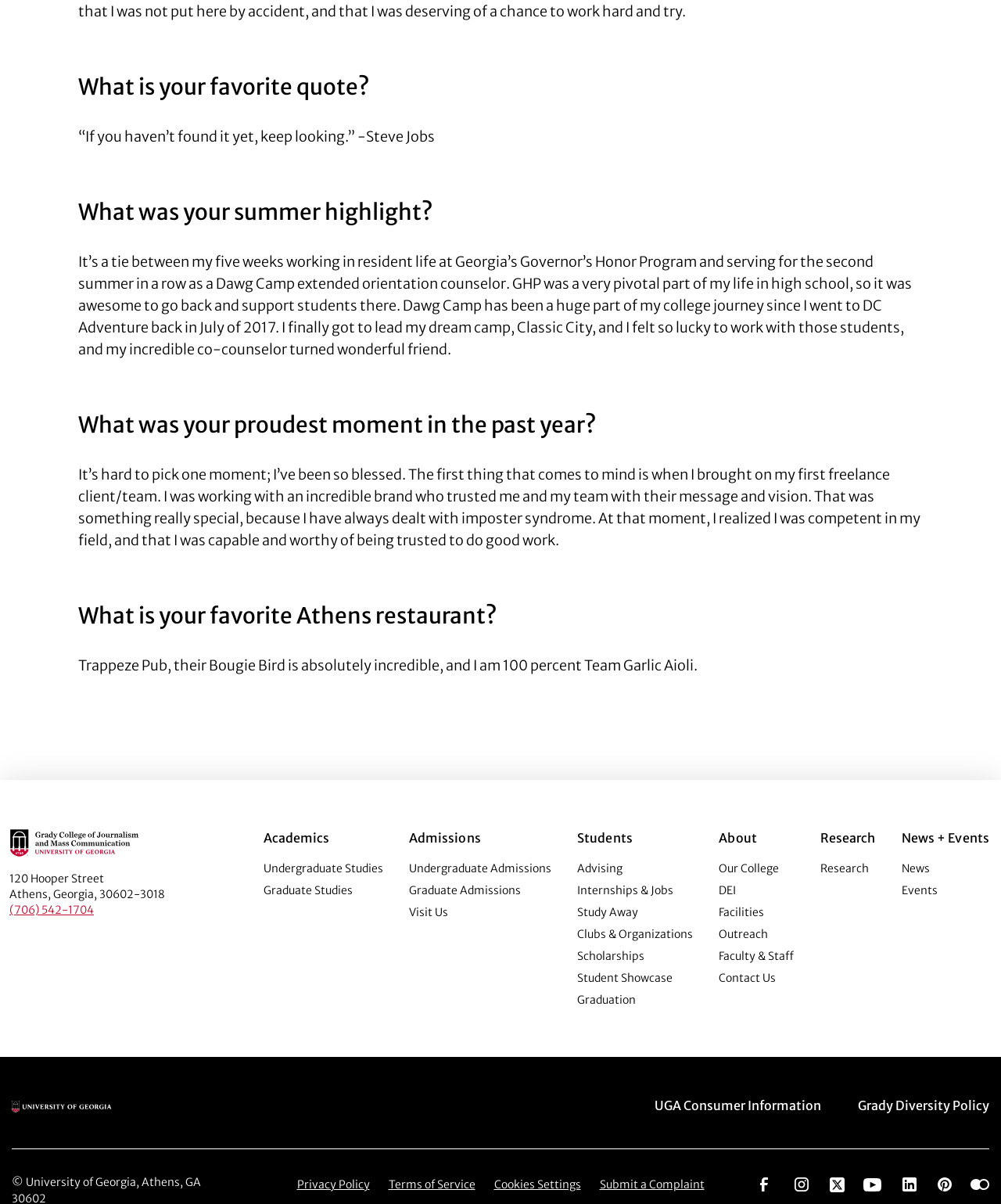Using the format (top-left x, top-left y, bottom-right x, bottom-right y), provide the bounding box coordinates for the described UI element. All values should be floating point numbers between 0 and 1: Menu itemGrady Diversity Policy

[0.857, 0.912, 0.988, 0.925]